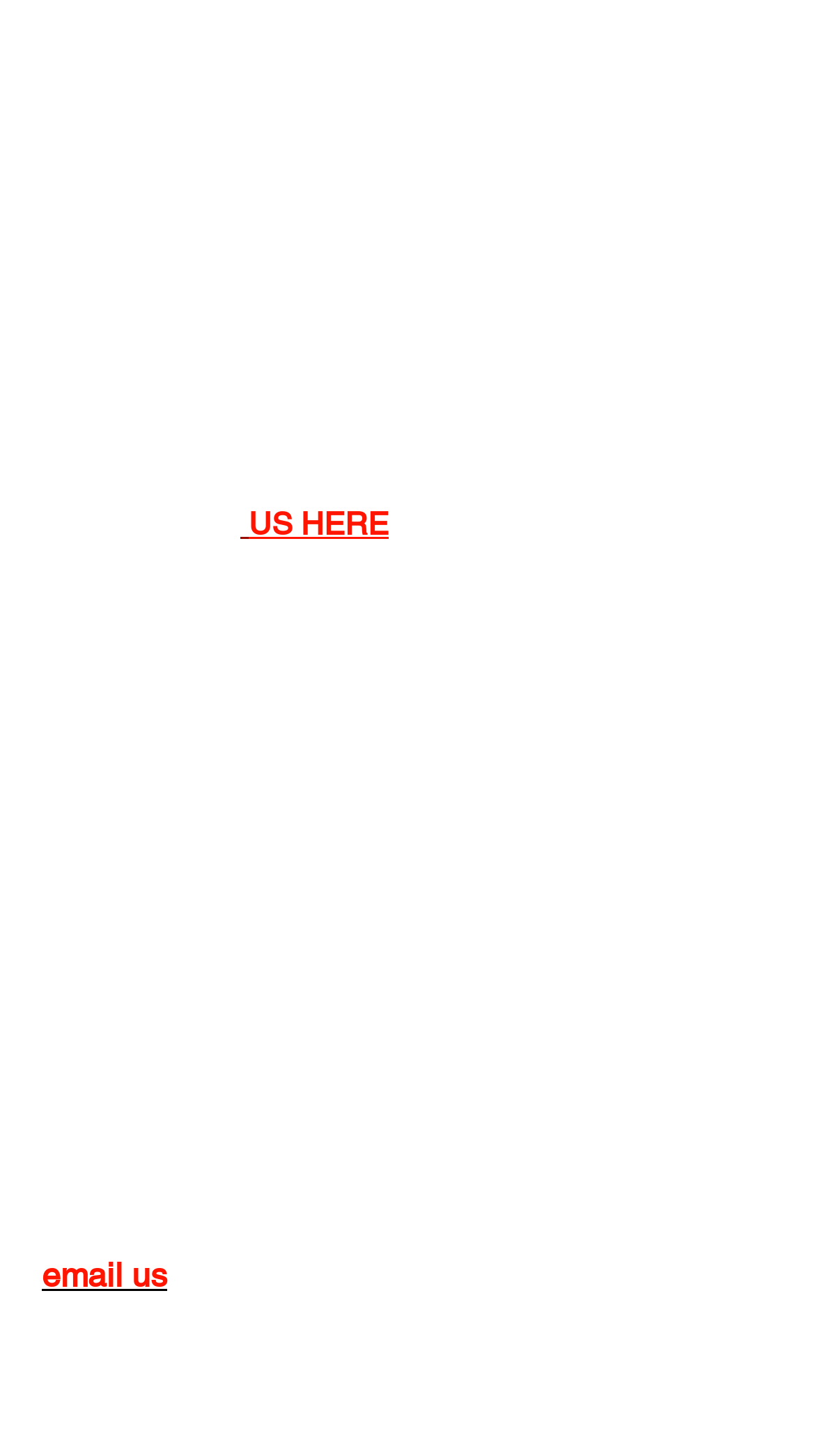Analyze the image and deliver a detailed answer to the question: What should you not do with the damaged item?

The webpage advises not to throw away the damaged item until you hear back from them, as they may need to initiate a return of the broken item from you to them.